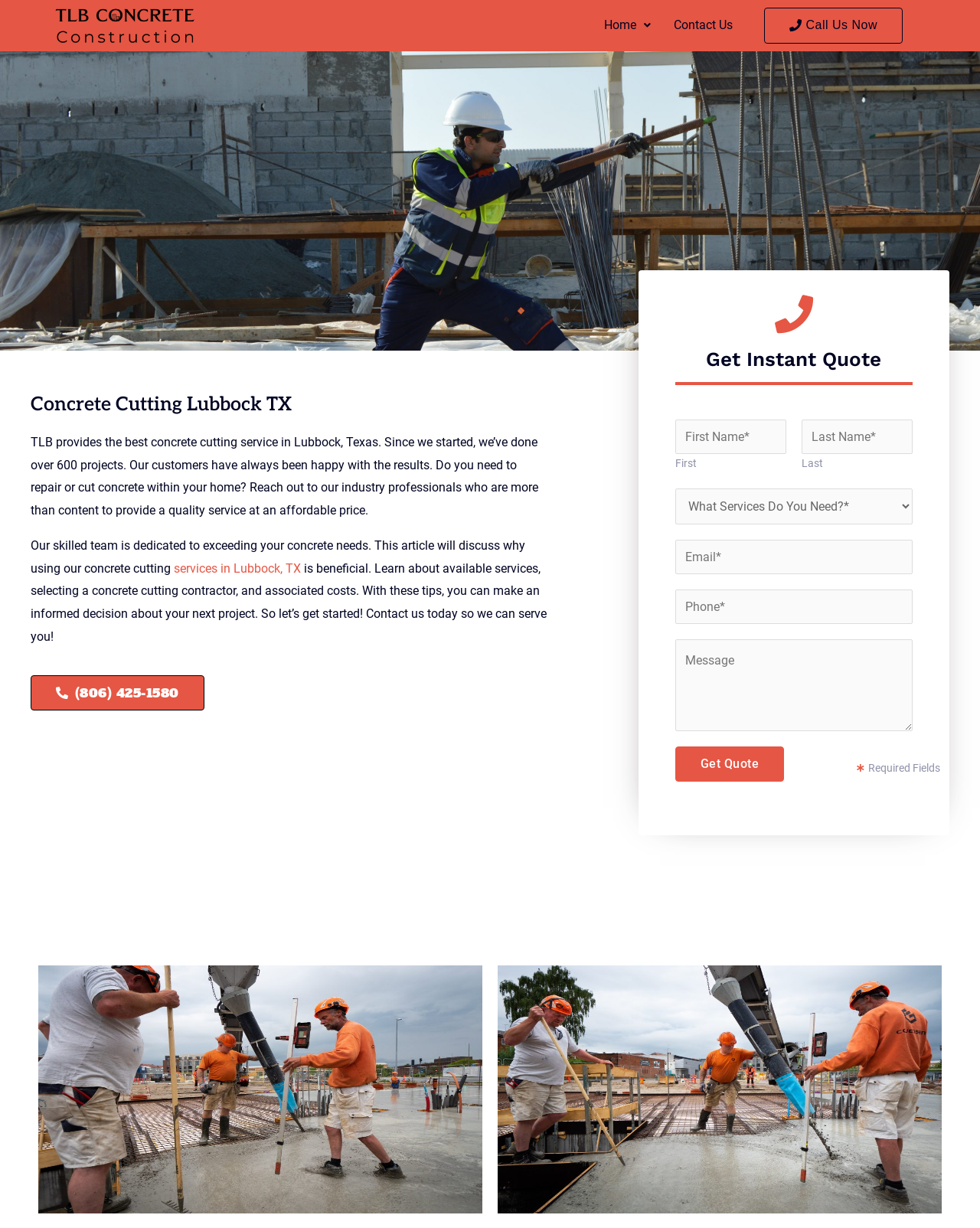Locate the bounding box coordinates of the element you need to click to accomplish the task described by this instruction: "Click the 'Get Quote' button".

[0.689, 0.608, 0.8, 0.636]